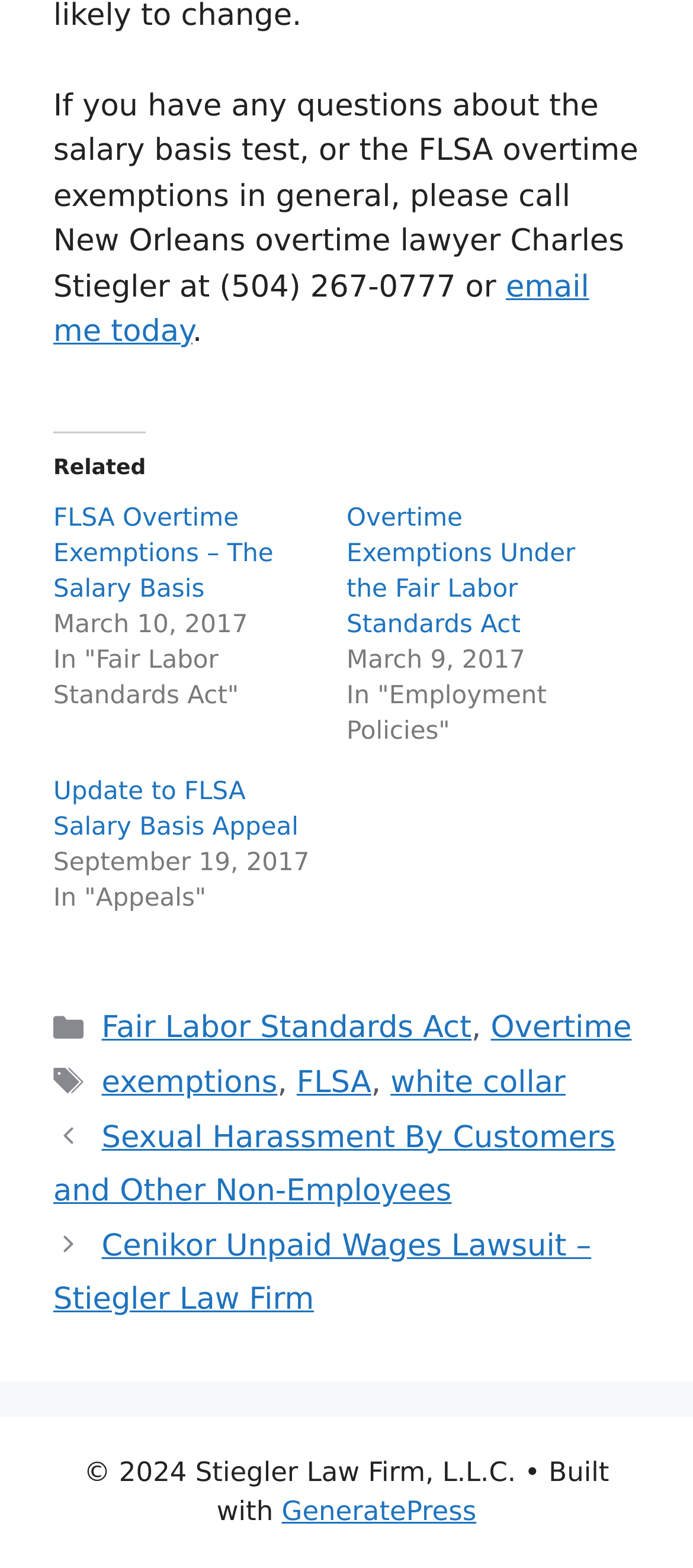Answer the question below in one word or phrase:
What is the name of the law firm?

Stiegler Law Firm, L.L.C.